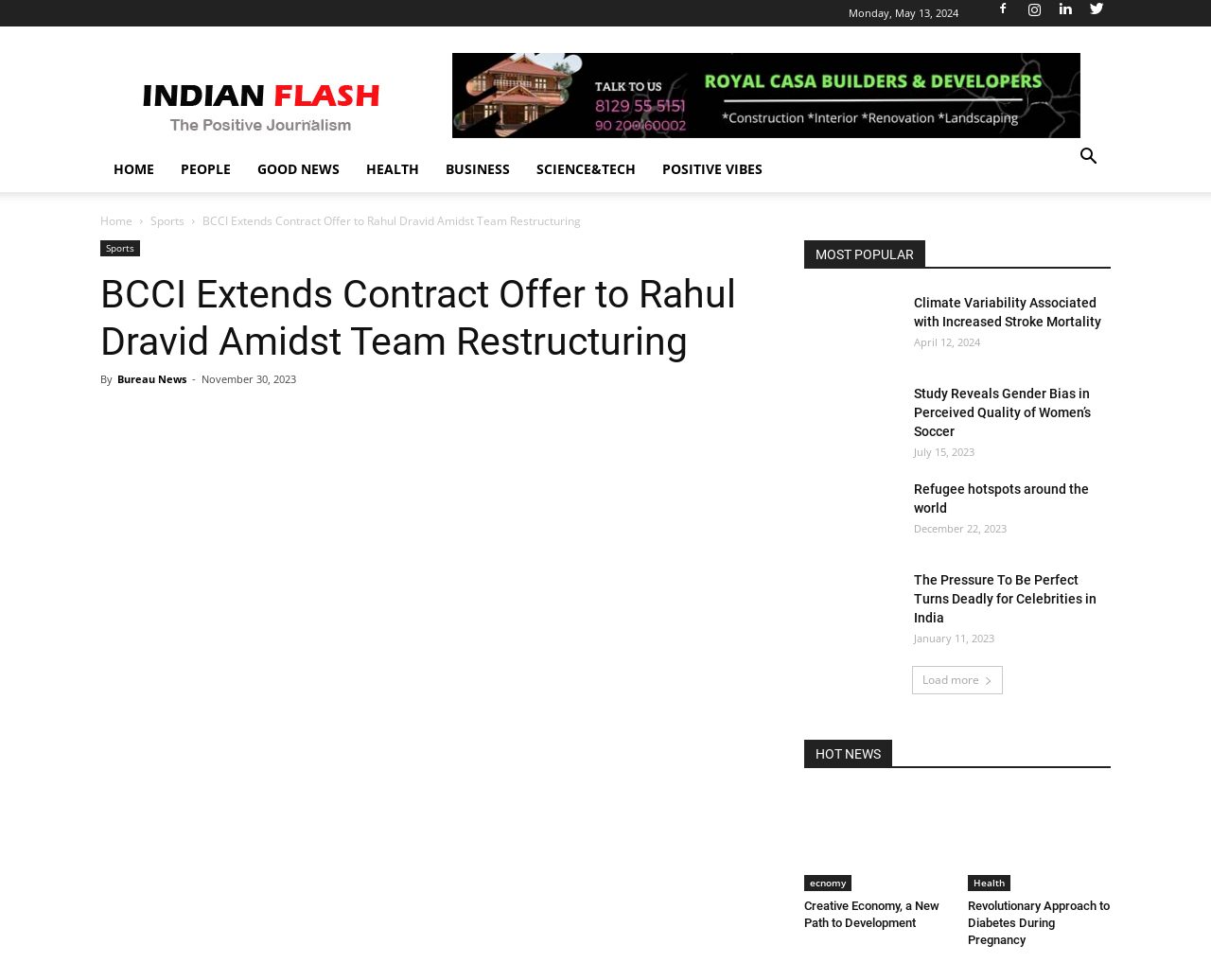Please find and report the bounding box coordinates of the element to click in order to perform the following action: "Check the latest news in the HEALTH section". The coordinates should be expressed as four float numbers between 0 and 1, in the format [left, top, right, bottom].

[0.291, 0.15, 0.357, 0.196]